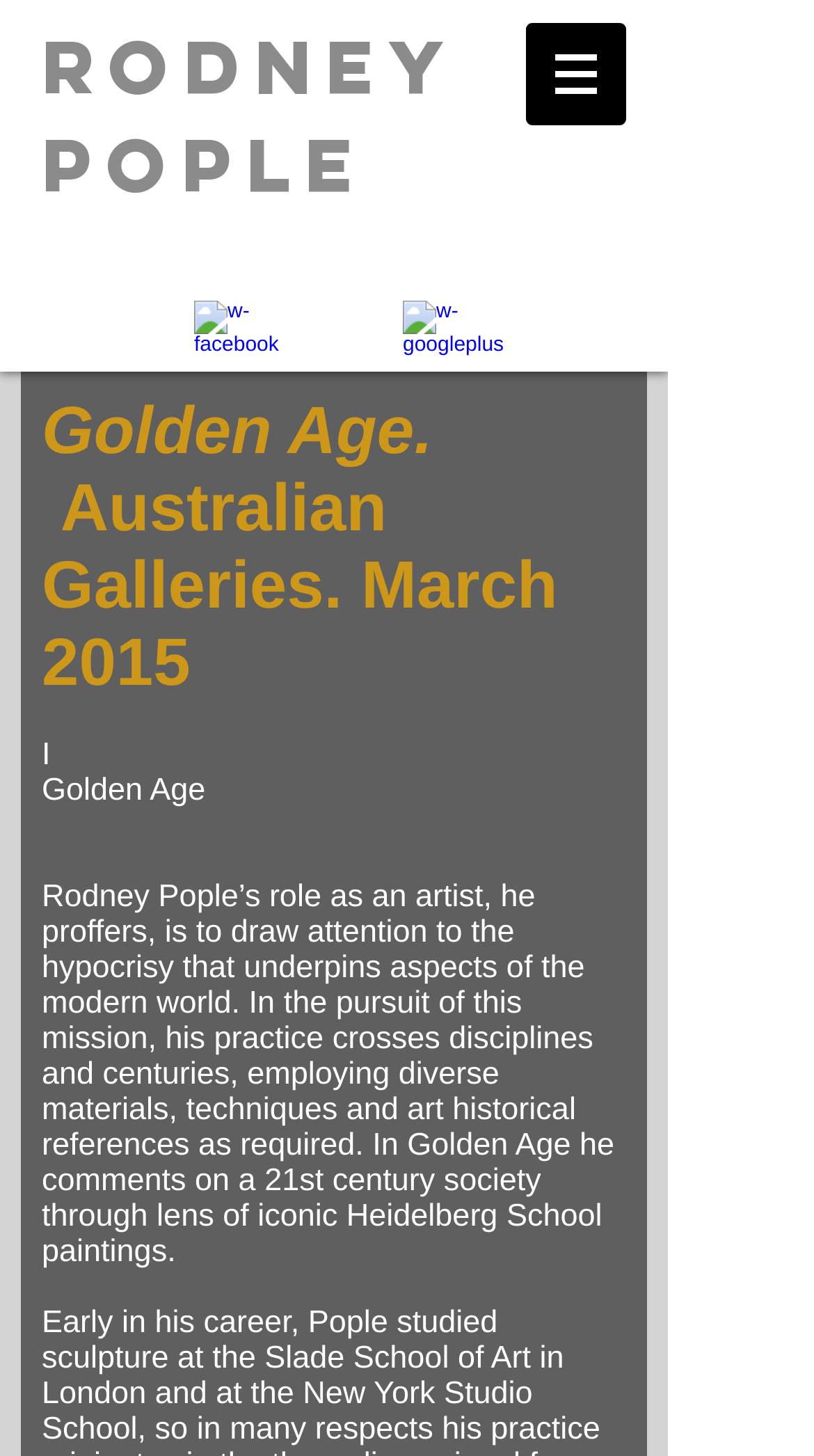What is the title of the exhibition?
Provide a detailed answer to the question using information from the image.

The title of the exhibition is mentioned in the heading 'Golden Age.' and also in the text 'In Golden Age he comments on a 21st century society...' which describes the exhibition.